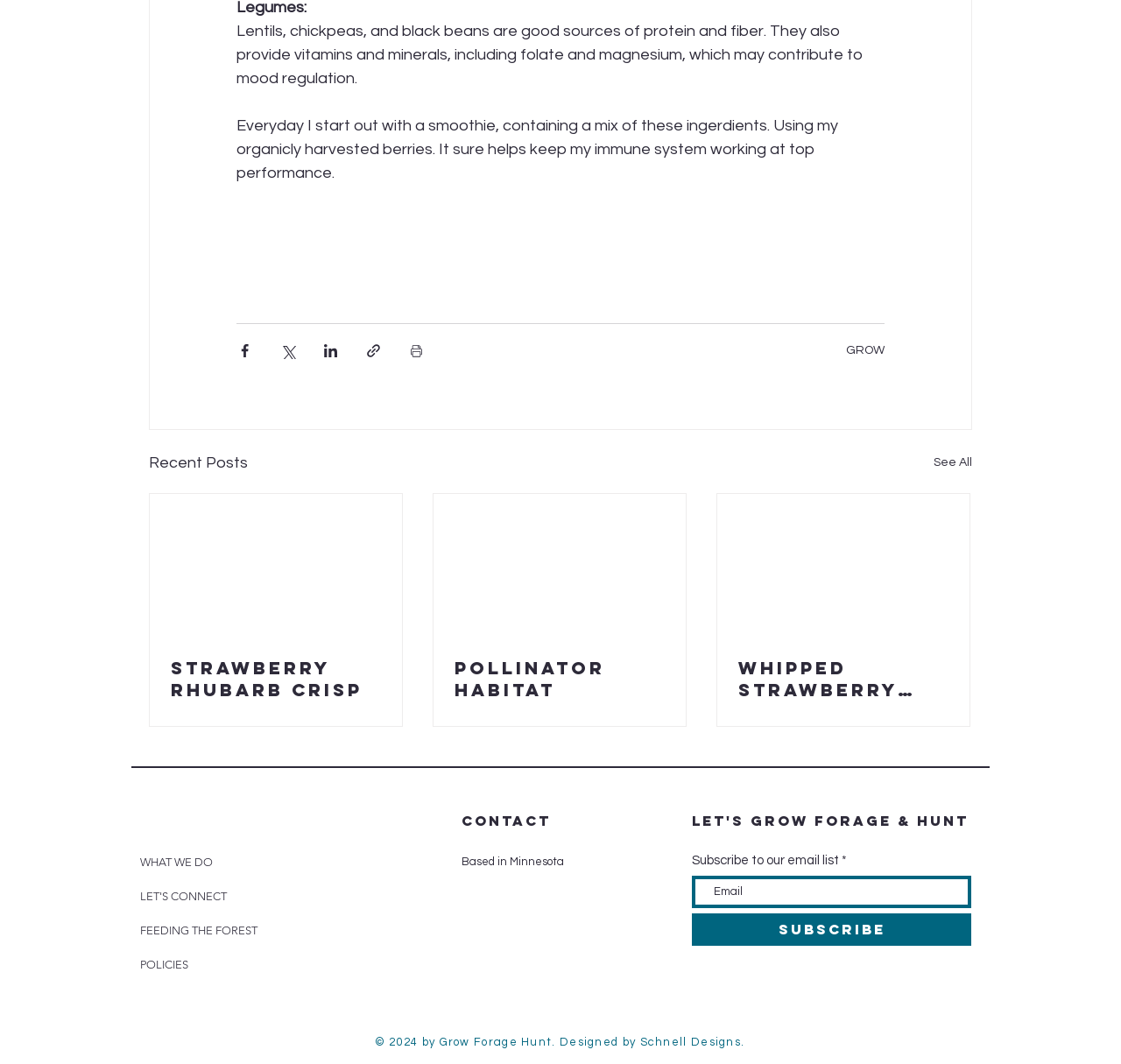What is the main topic of the webpage?
Use the screenshot to answer the question with a single word or phrase.

Food and nature